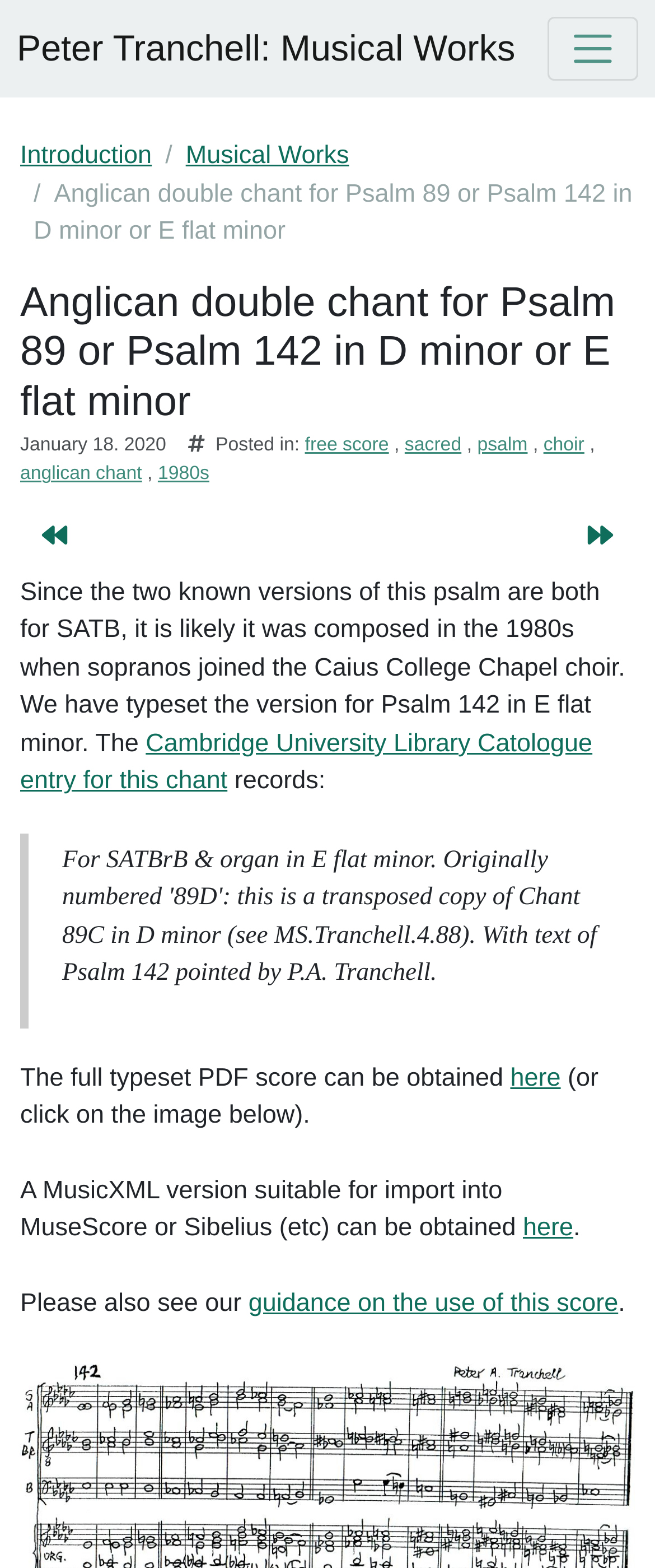What is the key of the chant for Psalm 142?
By examining the image, provide a one-word or phrase answer.

E flat minor